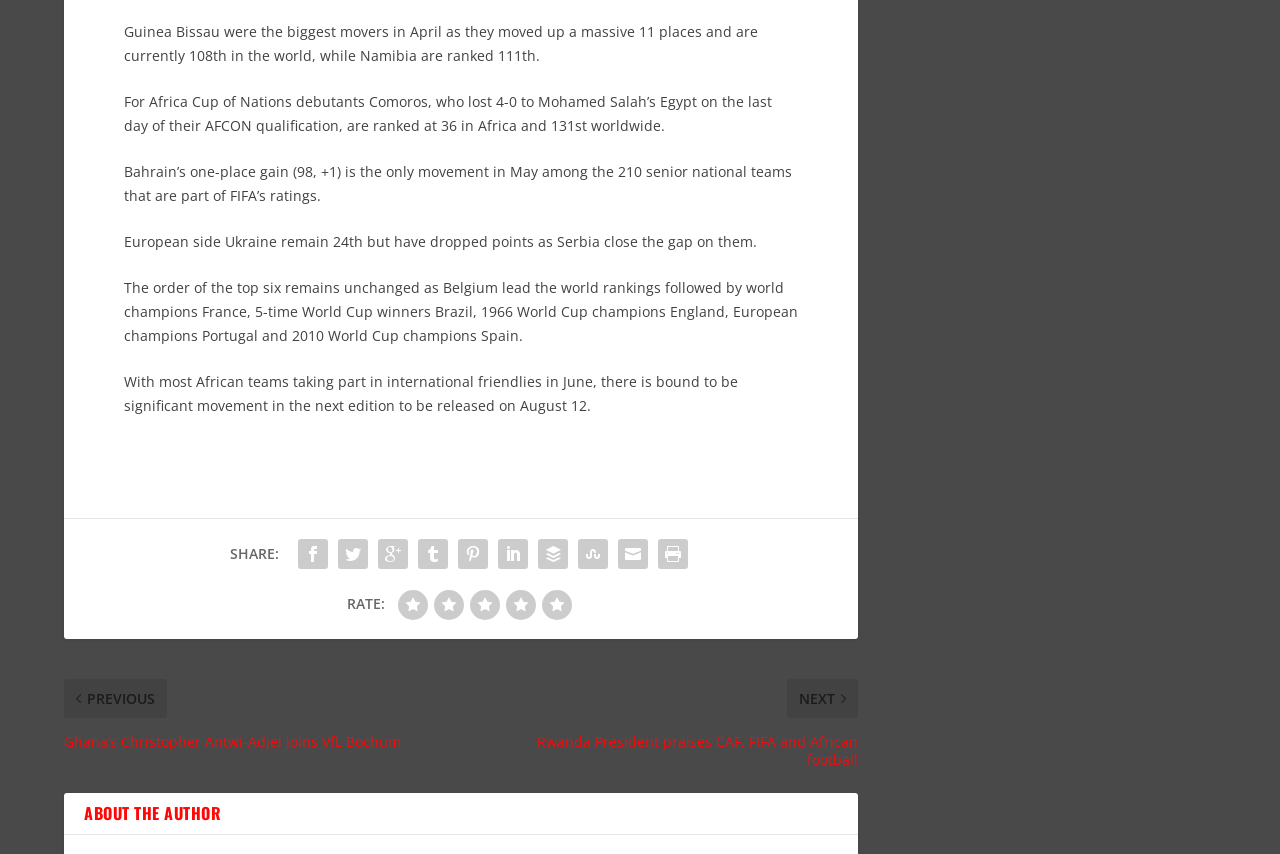With reference to the screenshot, provide a detailed response to the question below:
What is the ranking of Comoros in Africa?

According to the text, Comoros are ranked at 36 in Africa and 131st worldwide.